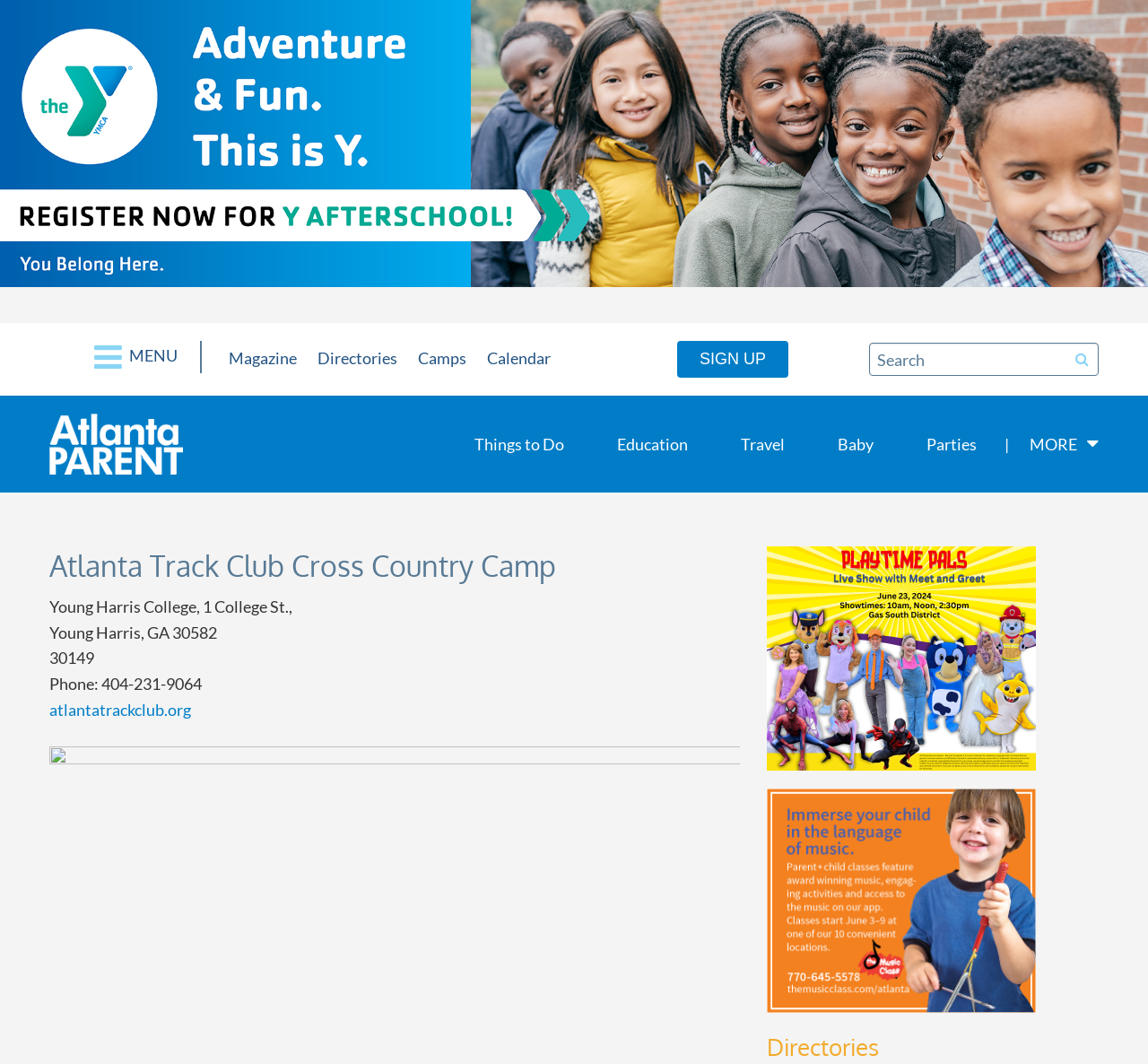Please answer the following question using a single word or phrase: 
How many links are there in the main menu?

5